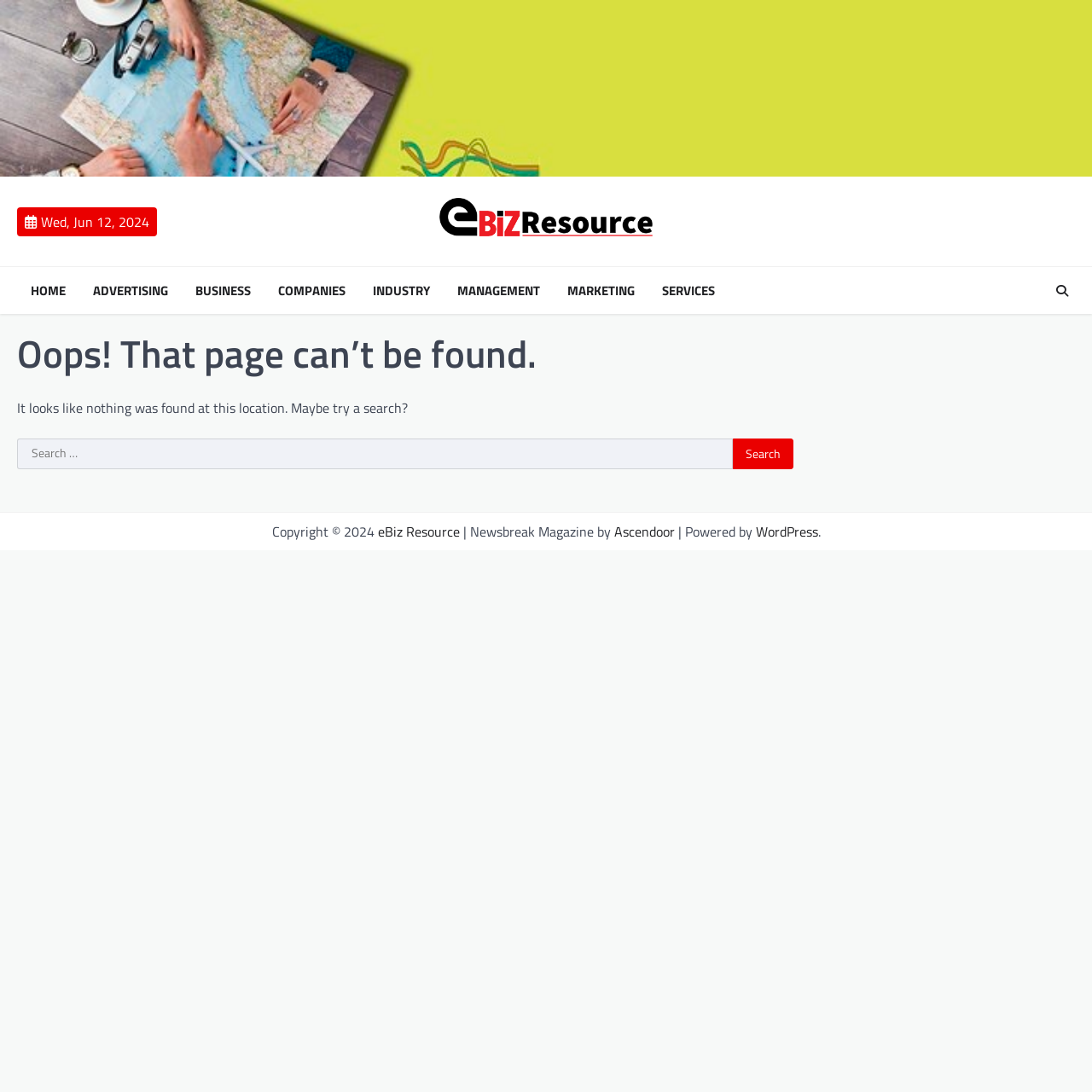Specify the bounding box coordinates of the area to click in order to execute this command: 'Click the HOME link'. The coordinates should consist of four float numbers ranging from 0 to 1, and should be formatted as [left, top, right, bottom].

[0.022, 0.258, 0.066, 0.275]